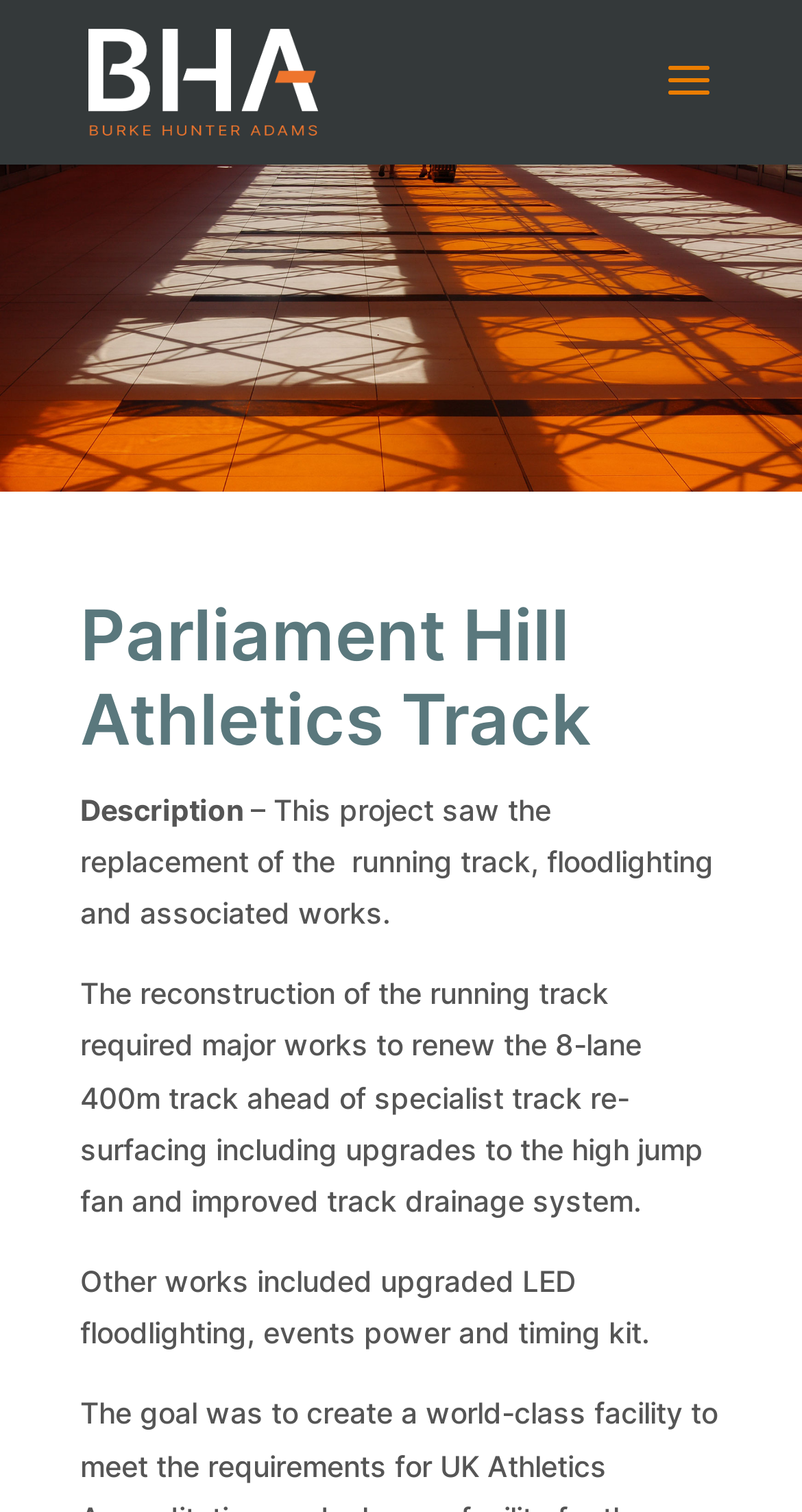Using the information in the image, give a detailed answer to the following question: What is the name of the athletics track?

I determined the answer by looking at the heading element 'Parliament Hill Athletics Track​' which is a prominent element on the webpage, indicating that it is the main topic of the page.